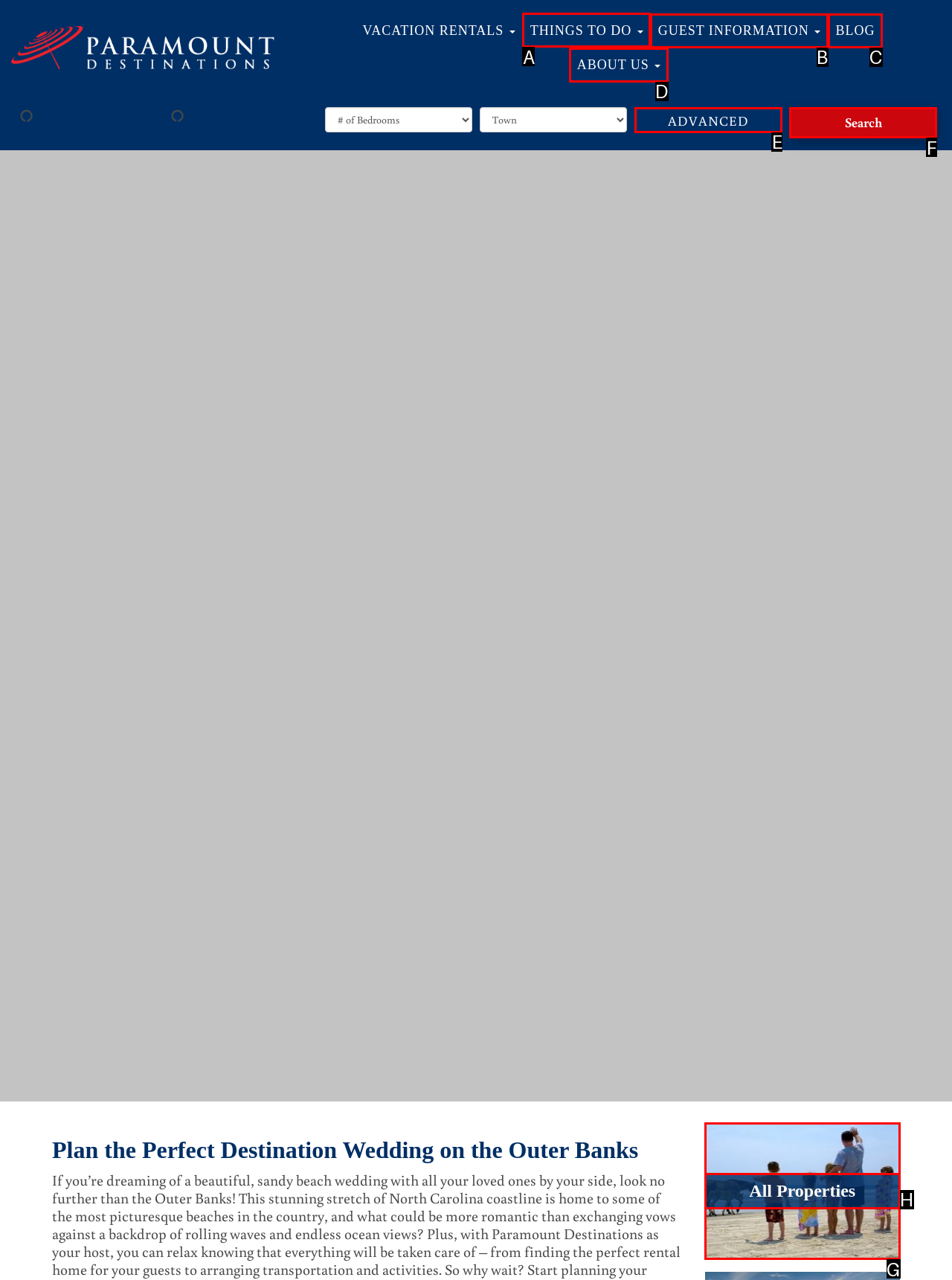Select the letter of the UI element that matches this task: Contact ZIMMCOMM NEW MEDIA, LLC
Provide the answer as the letter of the correct choice.

None